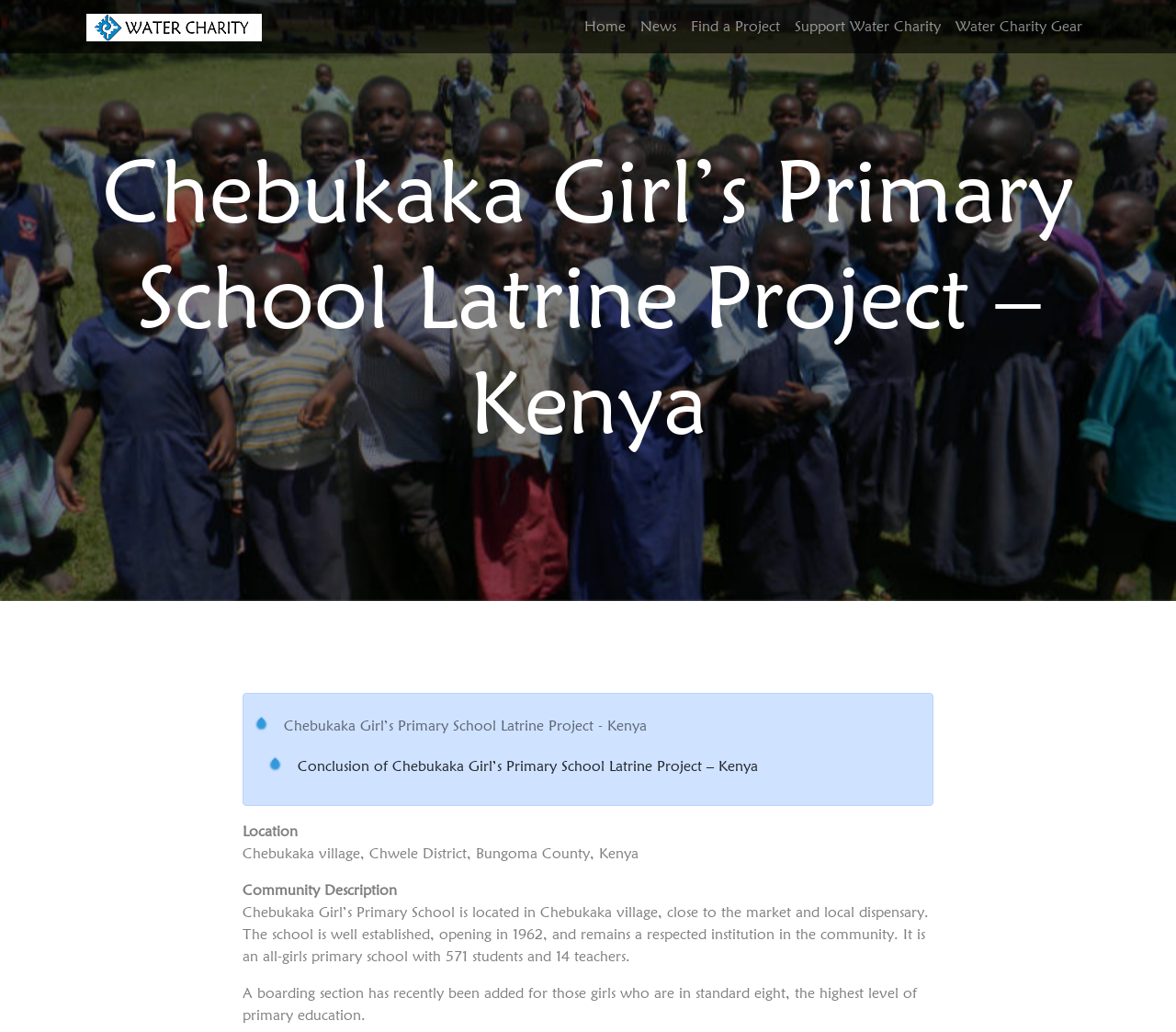Please mark the clickable region by giving the bounding box coordinates needed to complete this instruction: "Go to Home".

[0.491, 0.008, 0.538, 0.044]